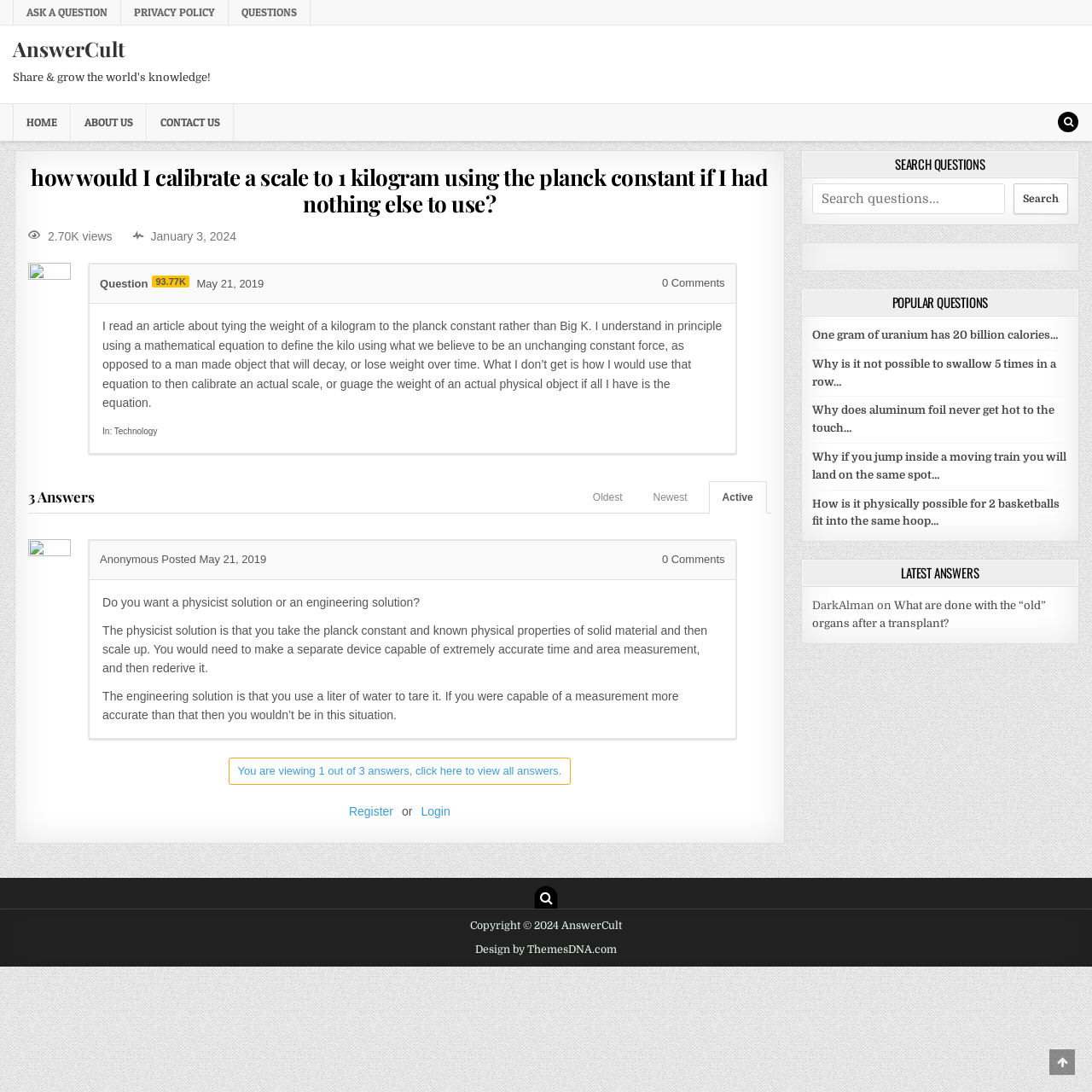Determine the bounding box coordinates of the region to click in order to accomplish the following instruction: "Search popular questions". Provide the coordinates as four float numbers between 0 and 1, specifically [left, top, right, bottom].

[0.734, 0.265, 0.987, 0.29]